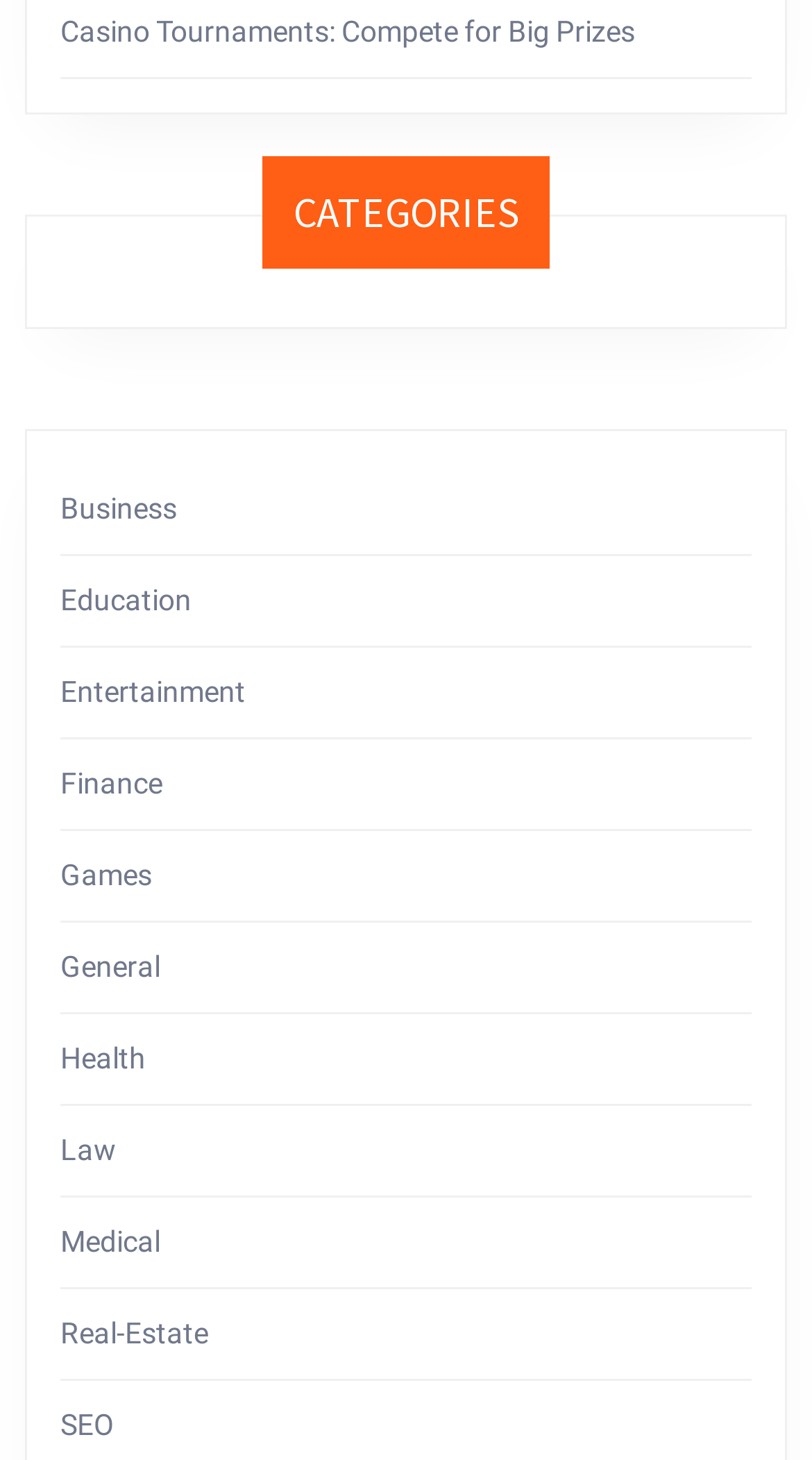Highlight the bounding box coordinates of the element you need to click to perform the following instruction: "Check out Games section."

[0.074, 0.587, 0.187, 0.61]